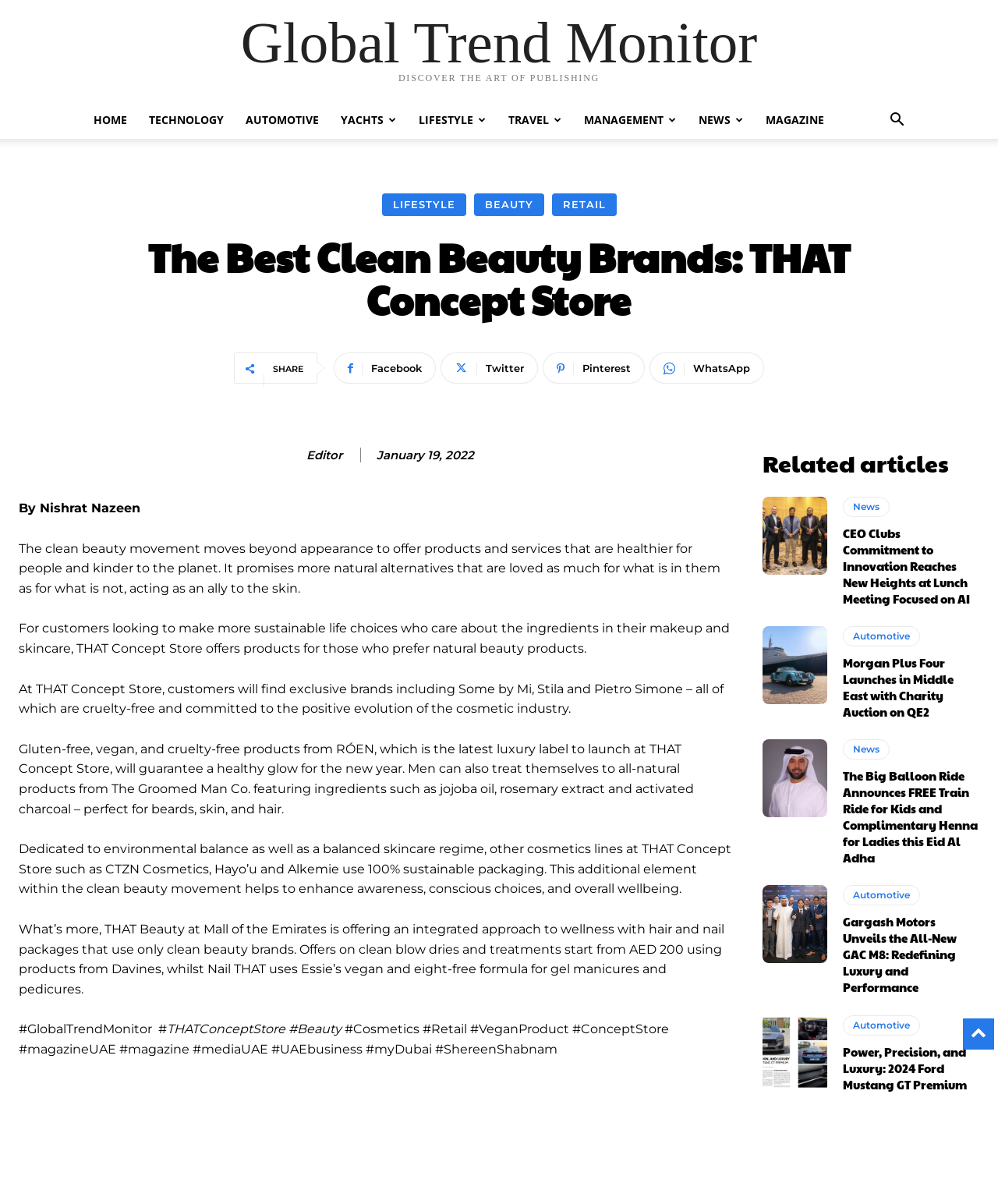Extract the primary heading text from the webpage.

The Best Clean Beauty Brands: THAT Concept Store